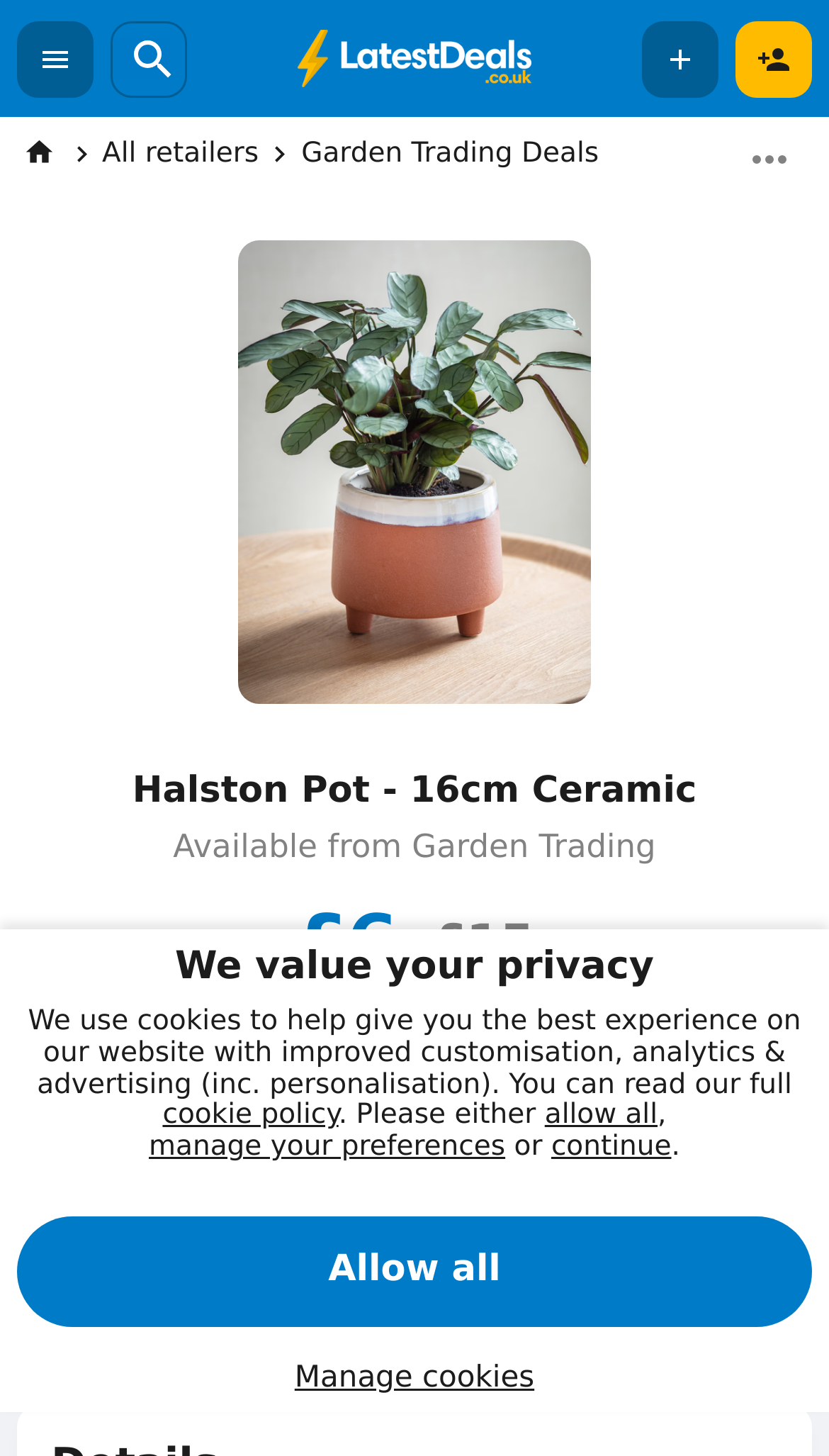Determine the bounding box for the UI element described here: "cookie policy".

[0.196, 0.756, 0.408, 0.778]